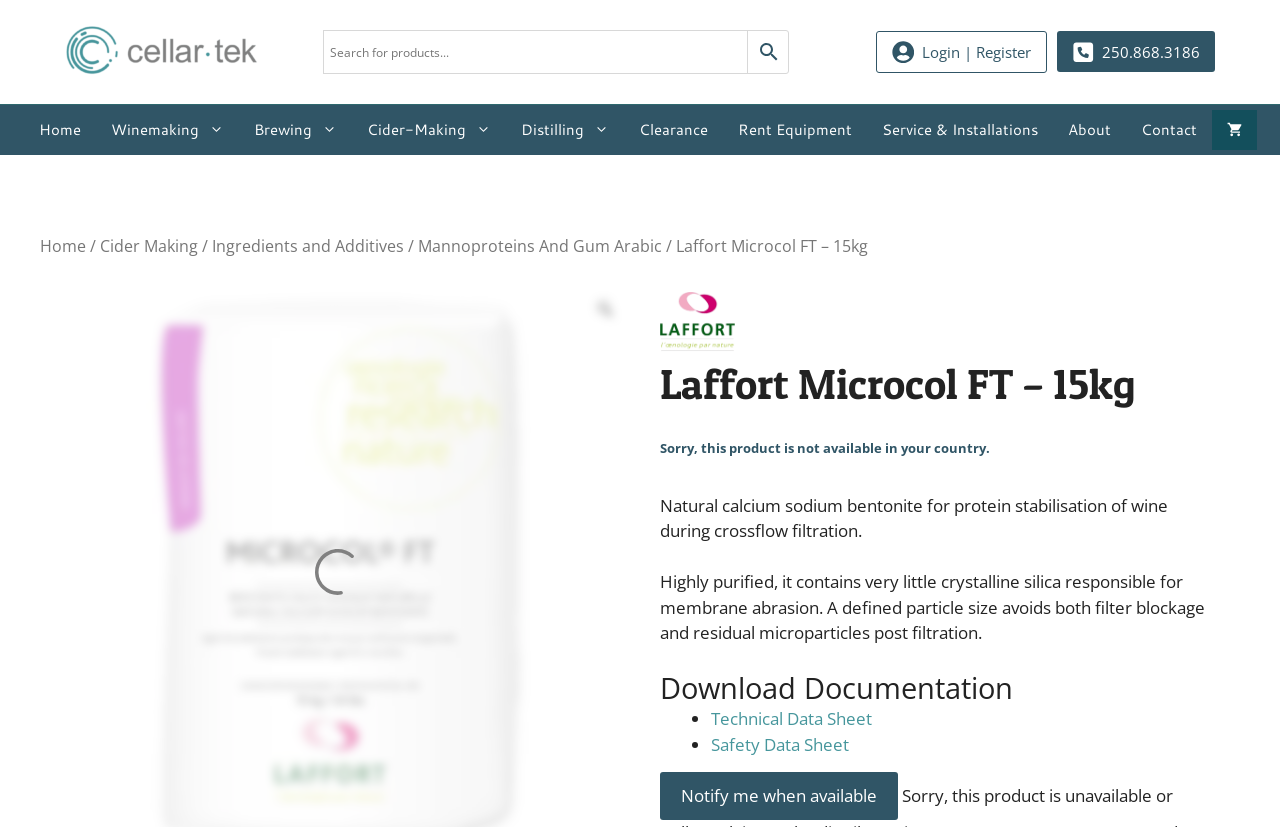What can I do if the product is not available?
Using the visual information, respond with a single word or phrase.

Notify me when available